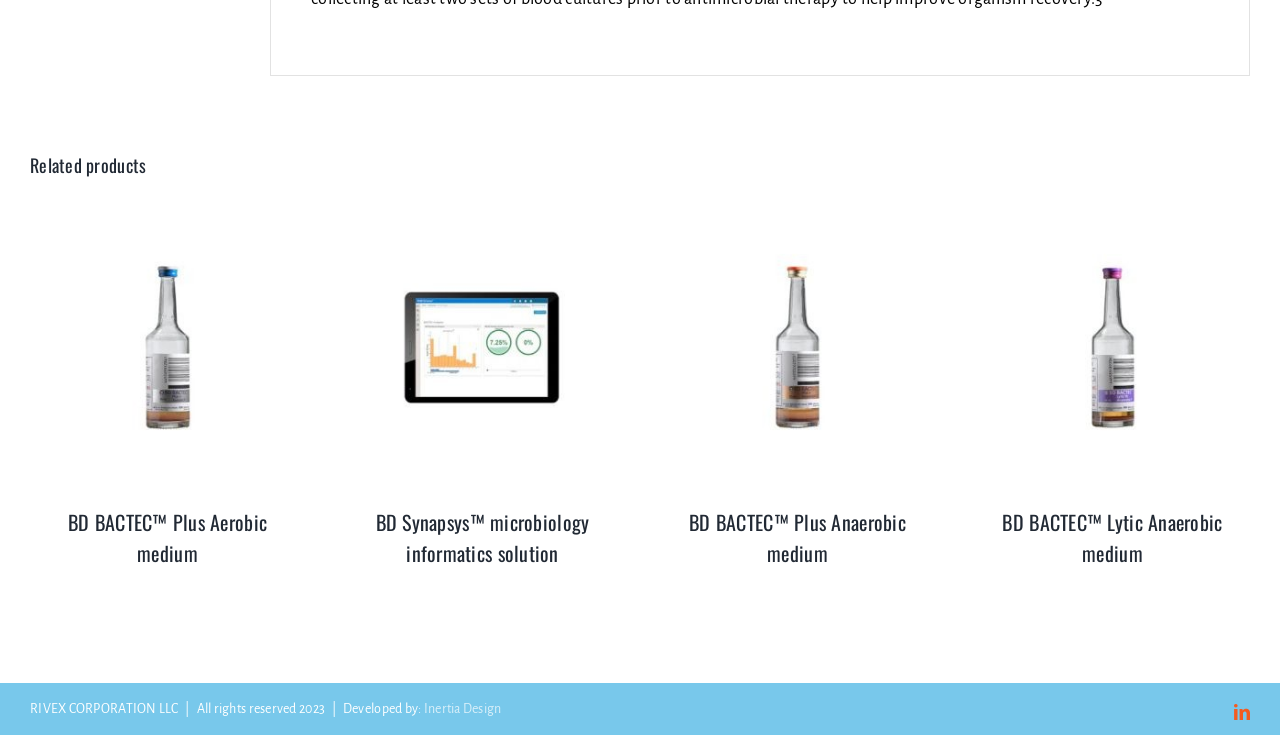What is the name of the informatics solution?
Please provide a detailed and thorough answer to the question.

The name of the informatics solution is 'BD Synapsys microbiology informatics solution' because it is listed as a related product with an image and a link, and it is described as a microbiology informatics solution.